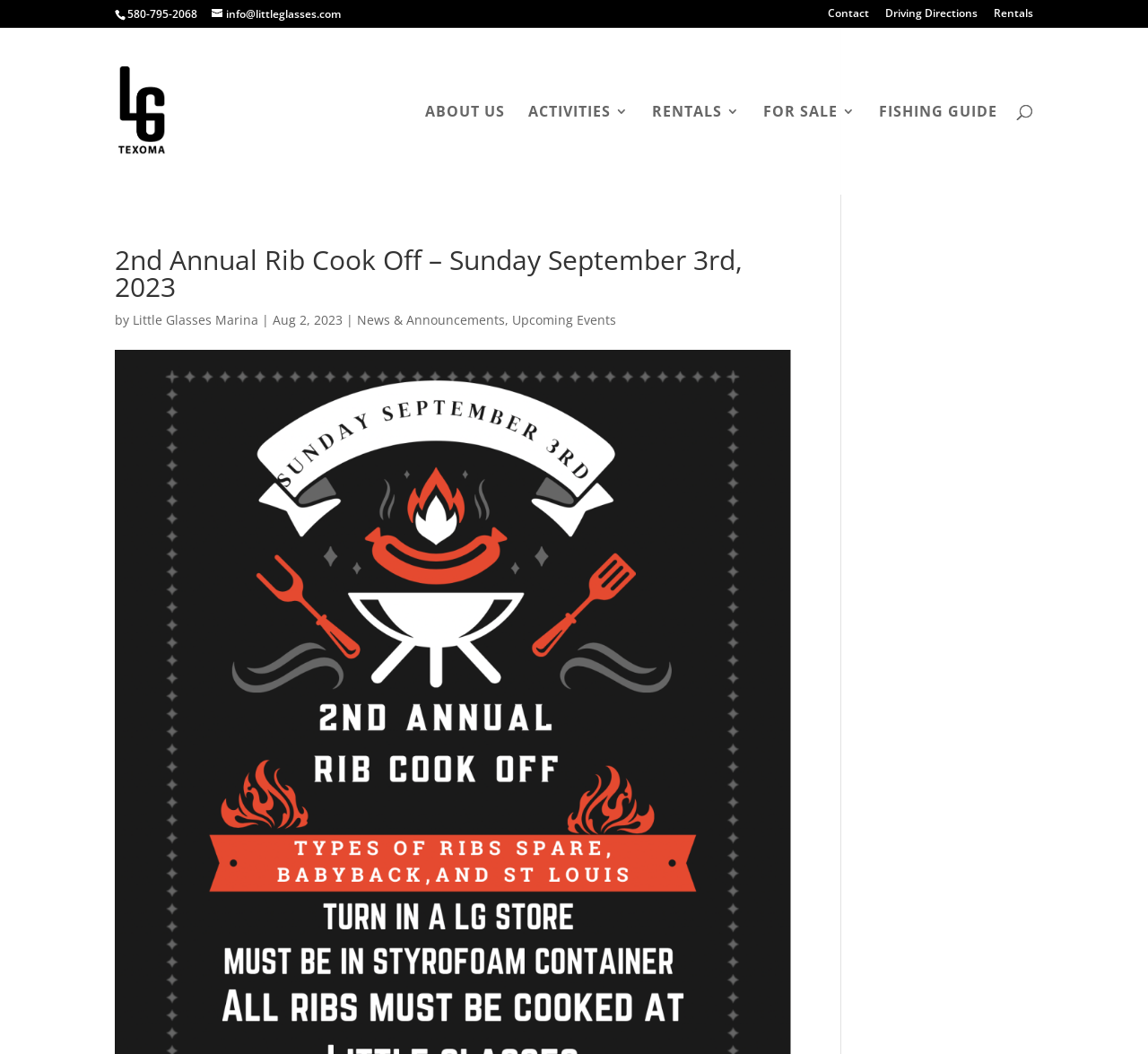Determine the bounding box coordinates for the UI element described. Format the coordinates as (top-left x, top-left y, bottom-right x, bottom-right y) and ensure all values are between 0 and 1. Element description: alt="Little Glasses Resort & Marina"

[0.103, 0.096, 0.171, 0.112]